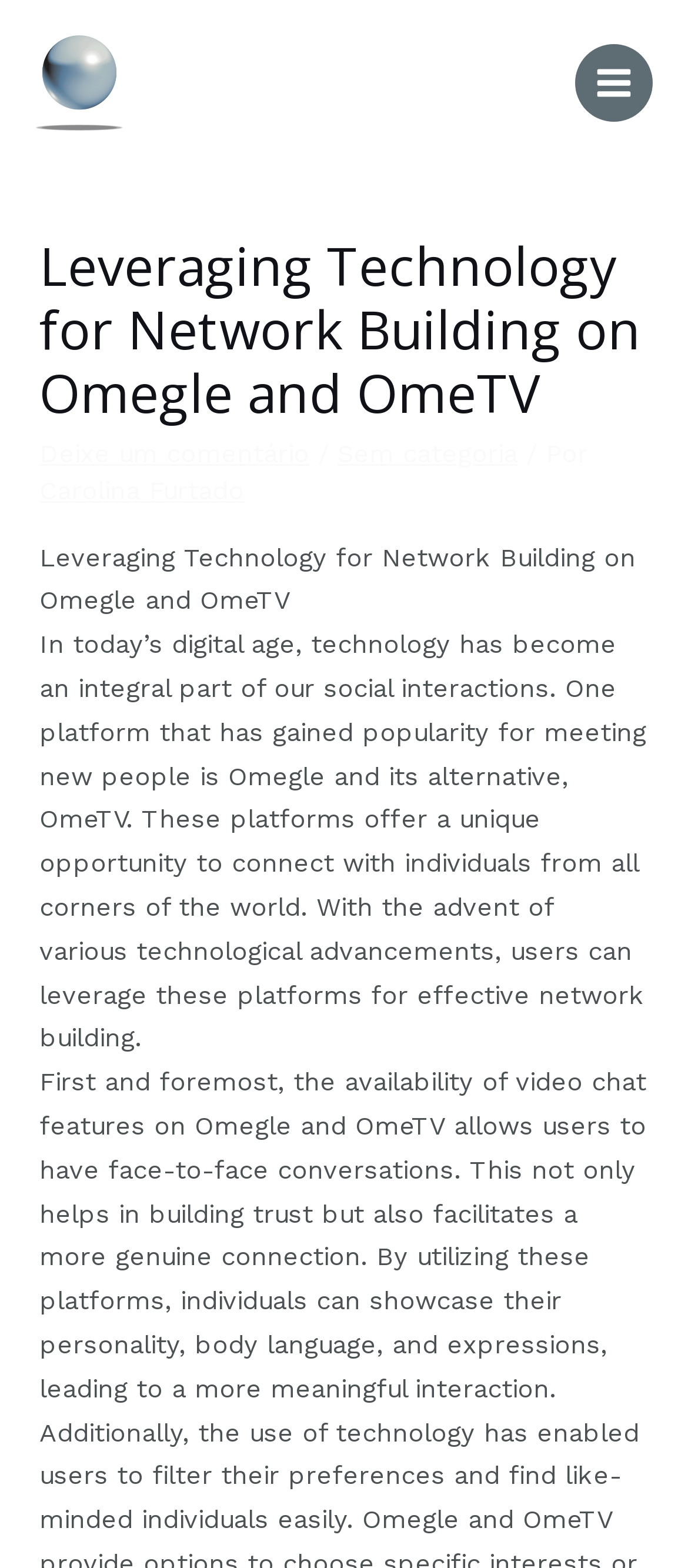Provide the bounding box coordinates of the HTML element this sentence describes: "Main Menu". The bounding box coordinates consist of four float numbers between 0 and 1, i.e., [left, top, right, bottom].

[0.836, 0.028, 0.949, 0.078]